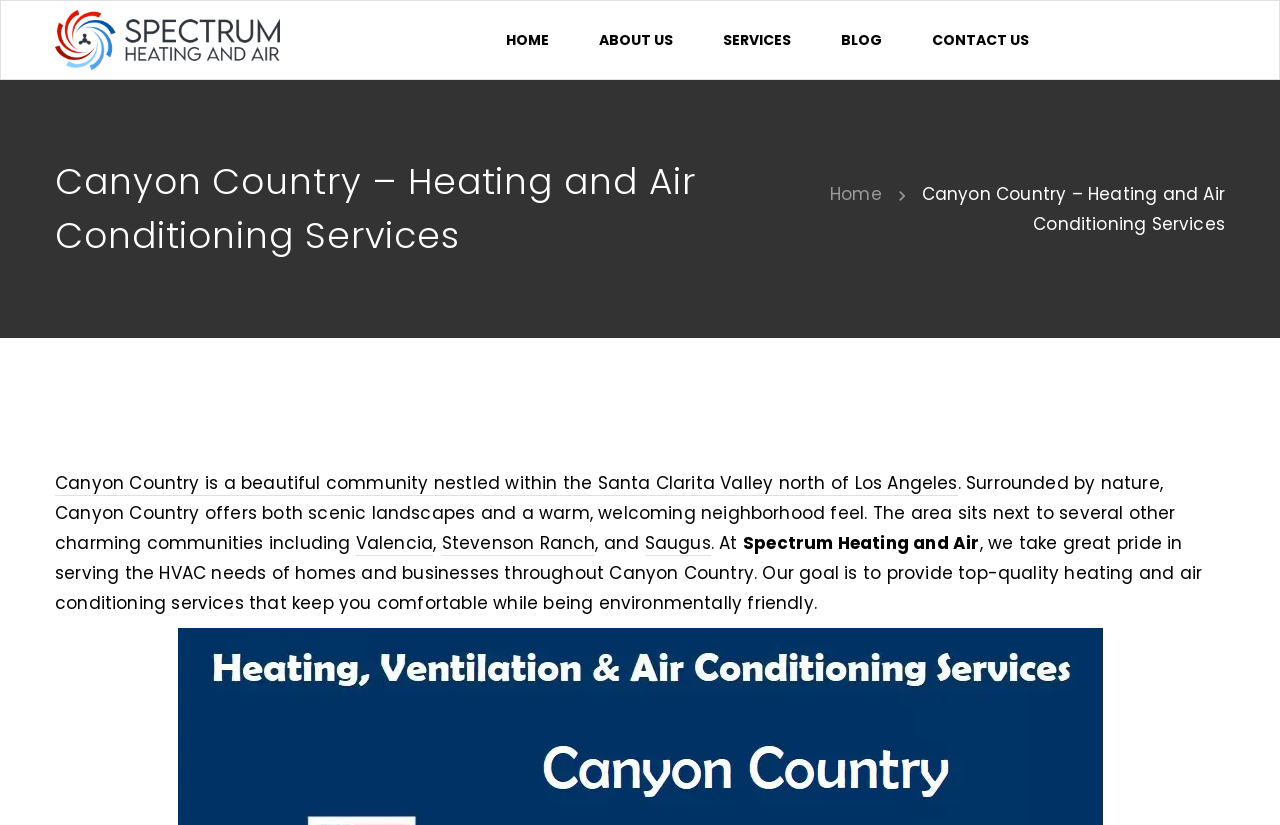What is the name of the community described?
Please give a detailed and elaborate explanation in response to the question.

By reading the text on the webpage, I found that the community being described is Canyon Country, which is nestled within the Santa Clarita Valley north of Los Angeles.